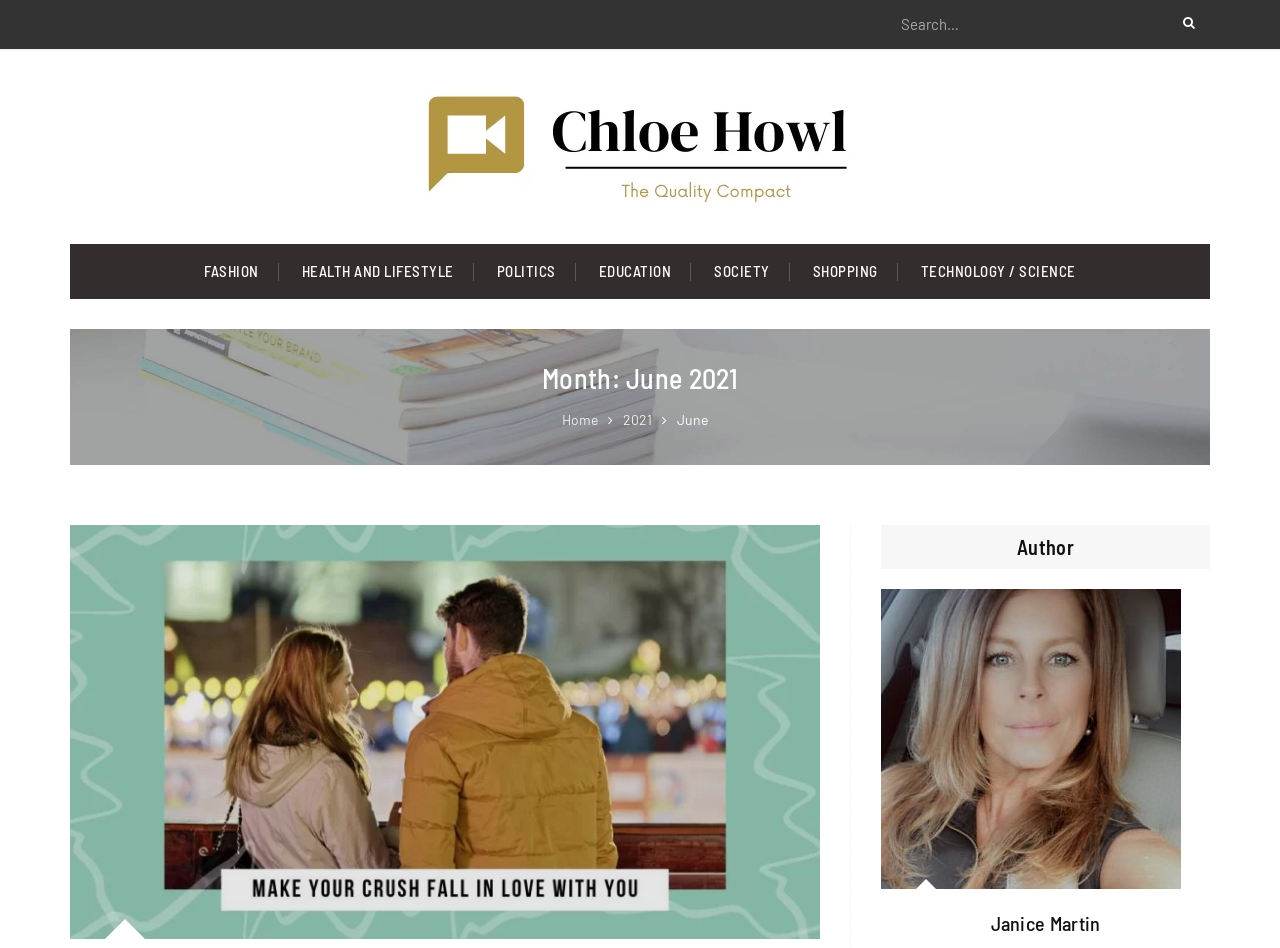Please provide a brief answer to the following inquiry using a single word or phrase:
How many breadcrumb links are there?

3